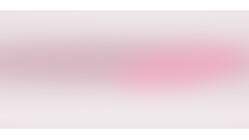Provide a single word or phrase to answer the given question: 
Is the article discussing a single streaming site?

No